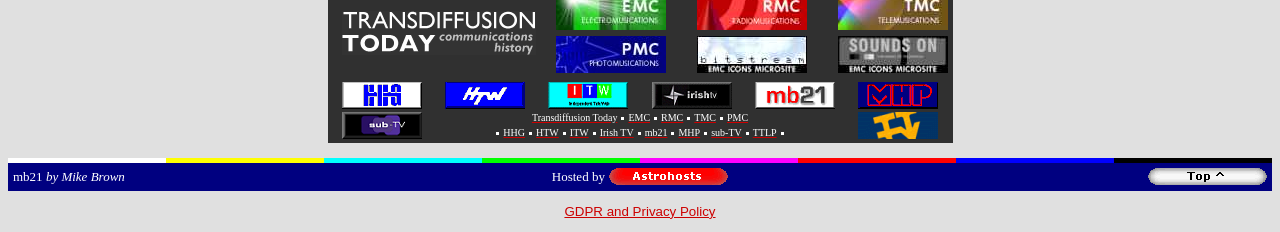Provide a one-word or one-phrase answer to the question:
What is the name of the website?

Transdiffusion